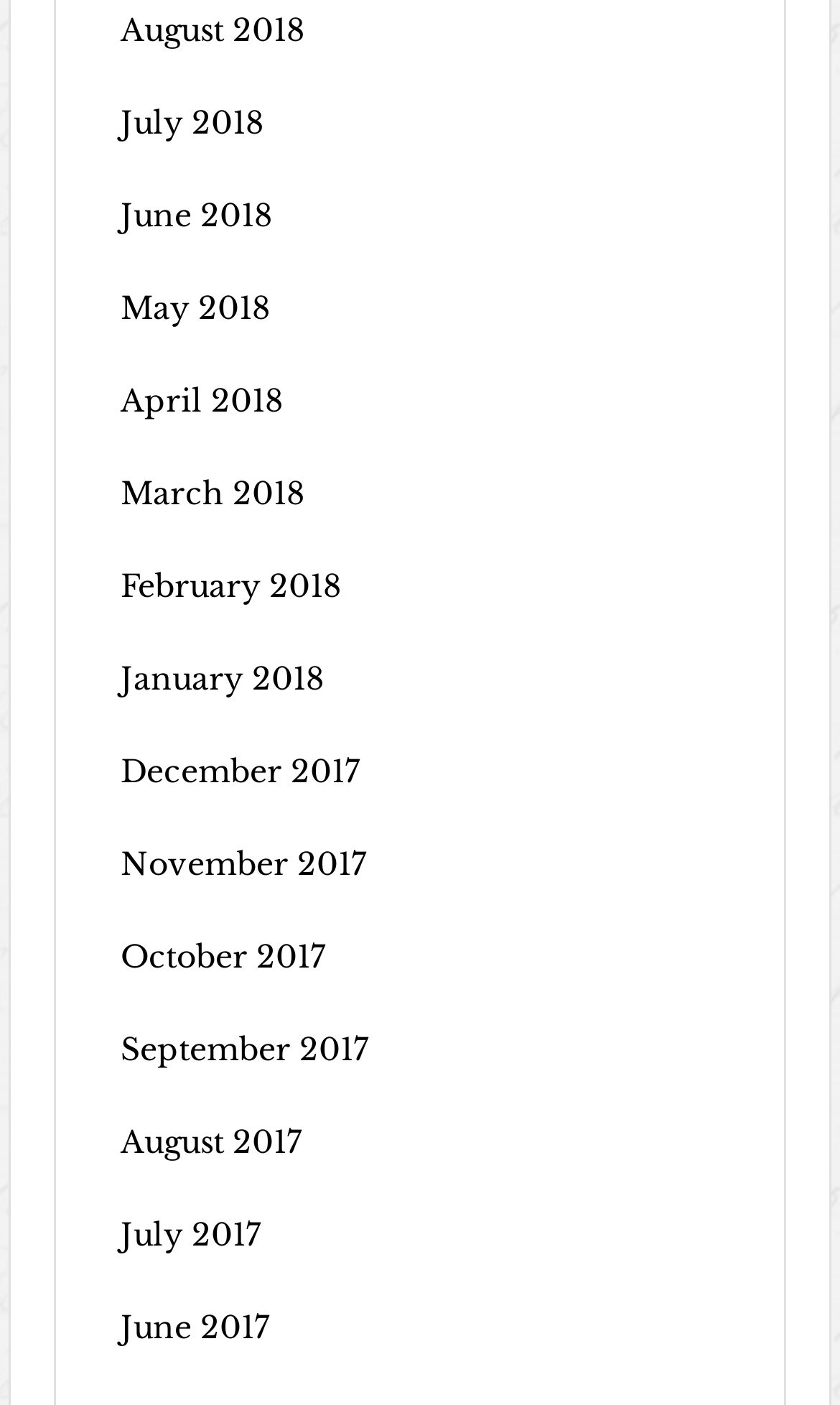Locate the bounding box coordinates of the element's region that should be clicked to carry out the following instruction: "access January 2018". The coordinates need to be four float numbers between 0 and 1, i.e., [left, top, right, bottom].

[0.143, 0.469, 0.384, 0.497]